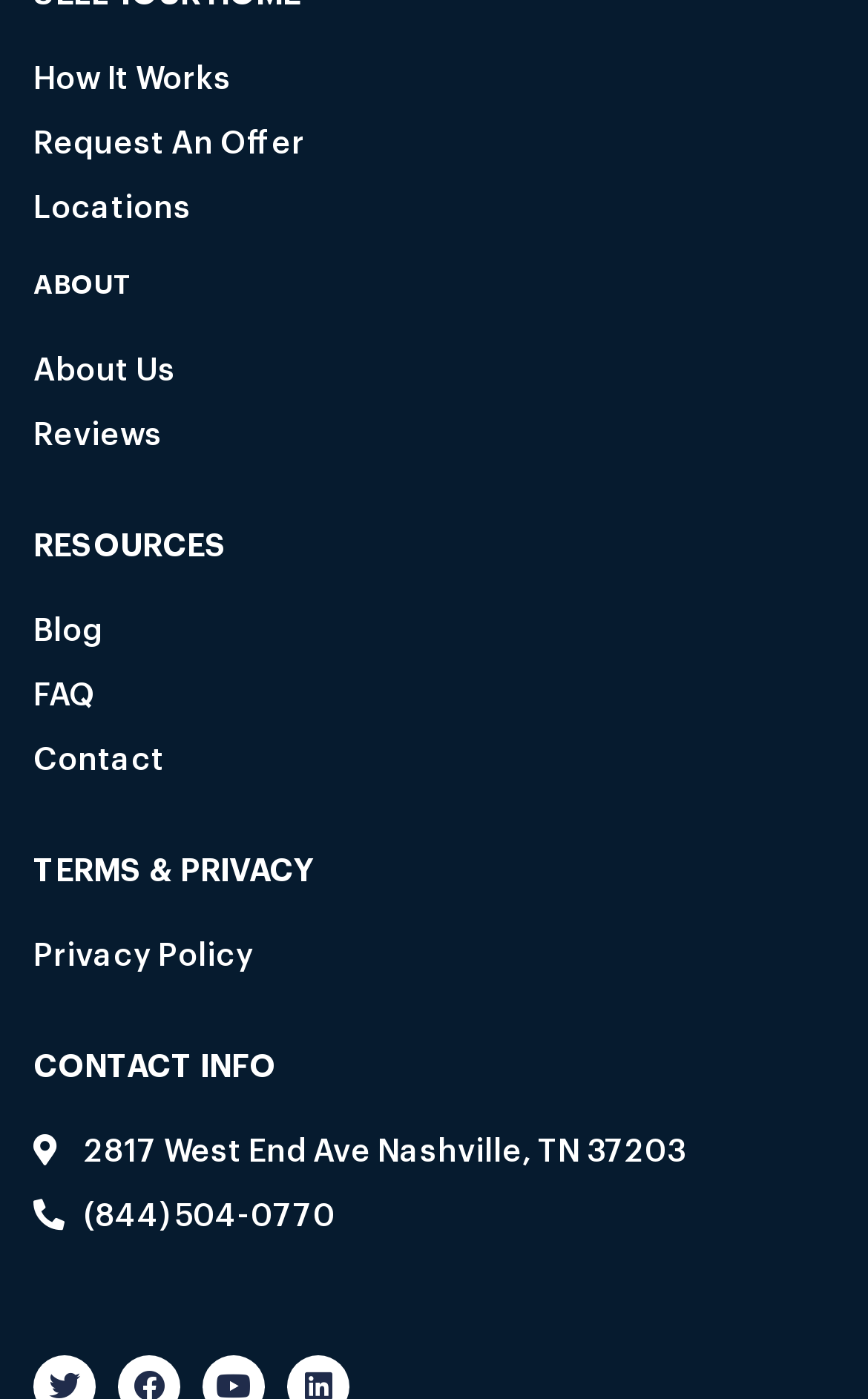Pinpoint the bounding box coordinates of the element that must be clicked to accomplish the following instruction: "Visit the blog". The coordinates should be in the format of four float numbers between 0 and 1, i.e., [left, top, right, bottom].

[0.038, 0.432, 0.962, 0.47]